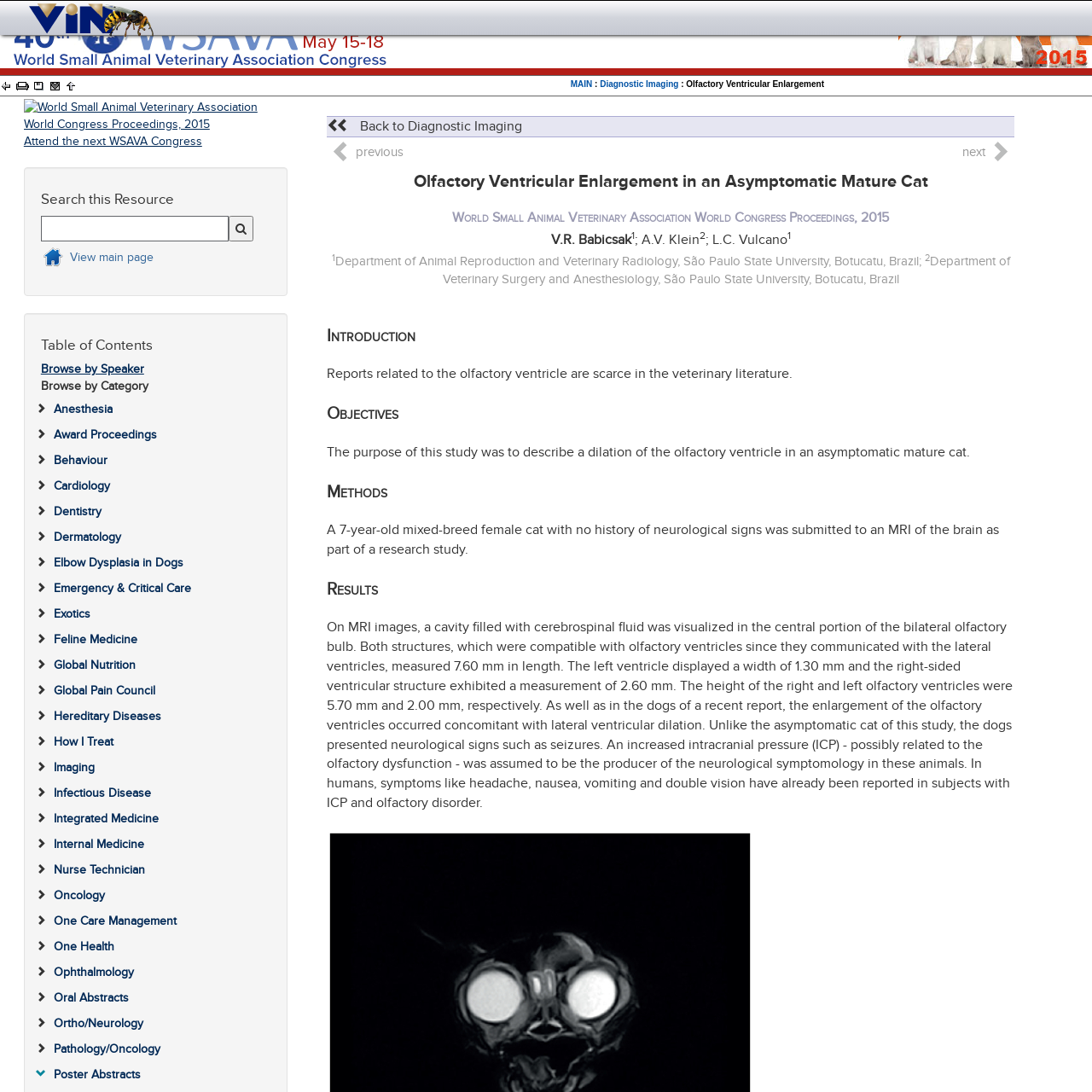Answer the question with a brief word or phrase:
How many categories are listed in the table of contents?

25